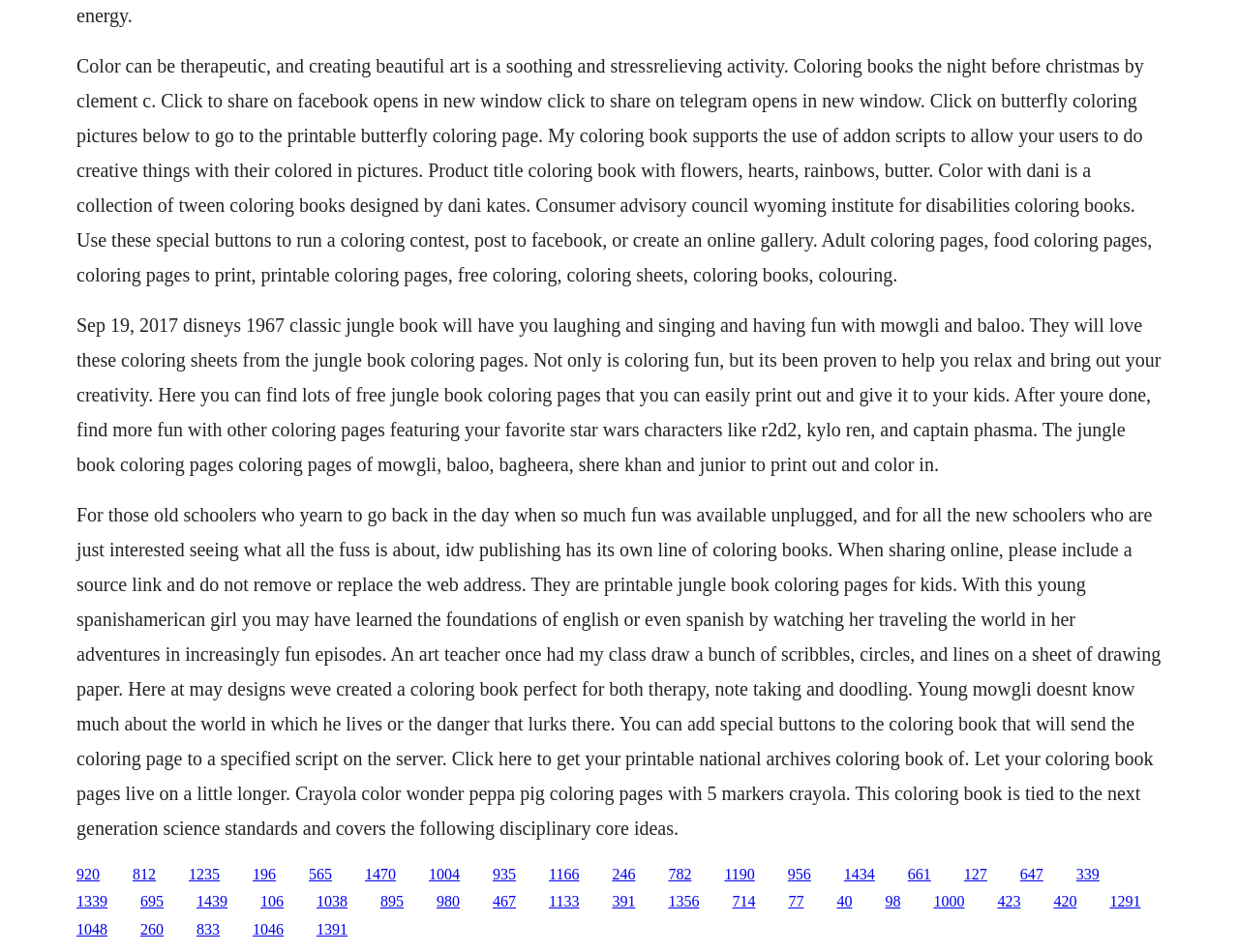What is the theme of the coloring book mentioned in the first paragraph?
Provide a concise answer using a single word or phrase based on the image.

Christmas